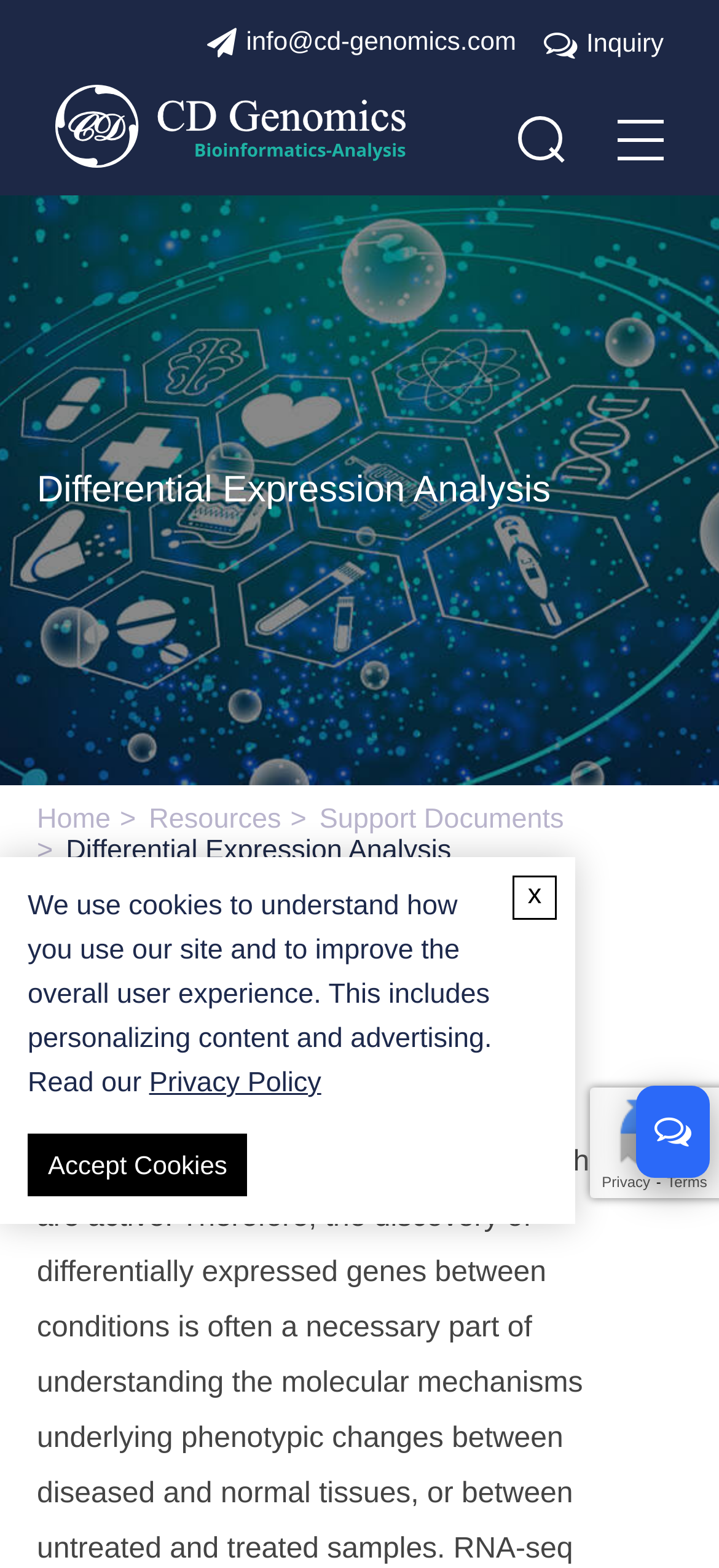What is the purpose of the cookies?
Please provide a single word or phrase as your answer based on the screenshot.

To improve user experience